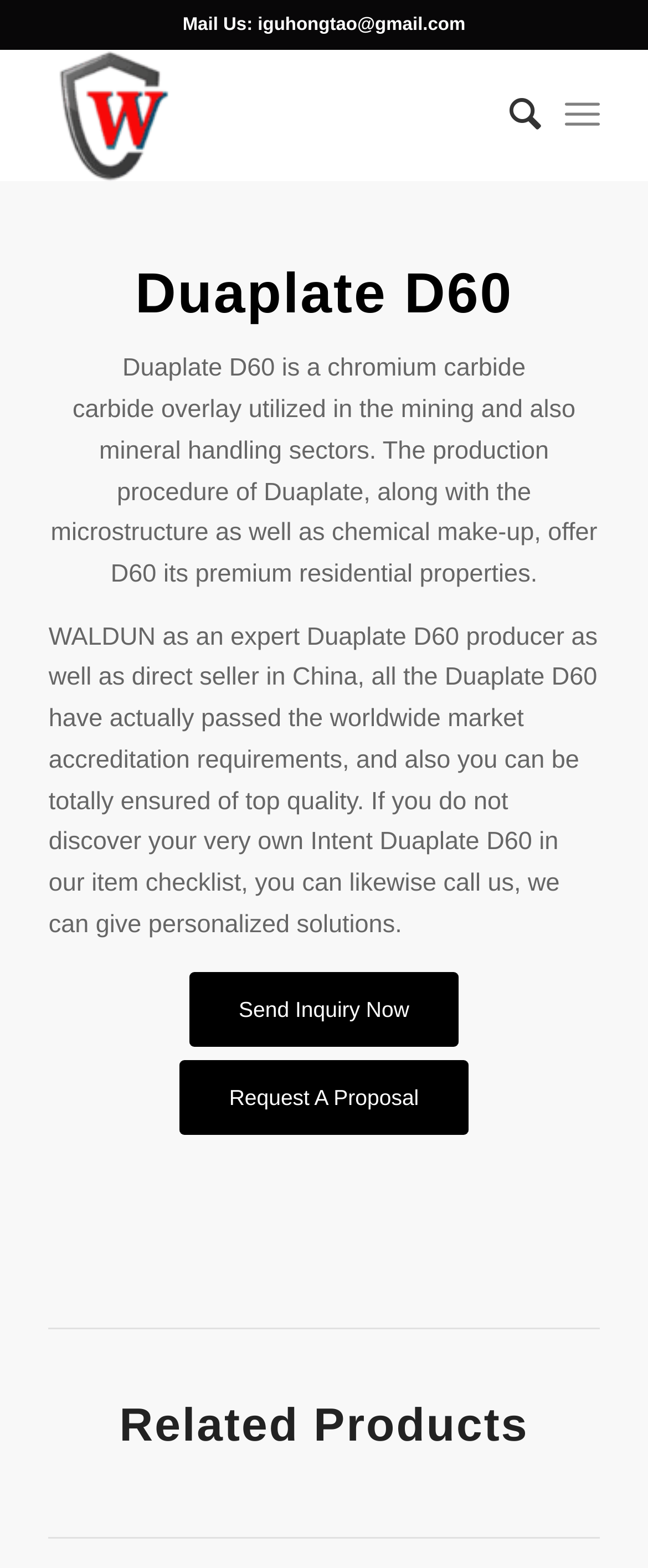Please find the bounding box for the following UI element description. Provide the coordinates in (top-left x, top-left y, bottom-right x, bottom-right y) format, with values between 0 and 1: Search

[0.761, 0.031, 0.835, 0.116]